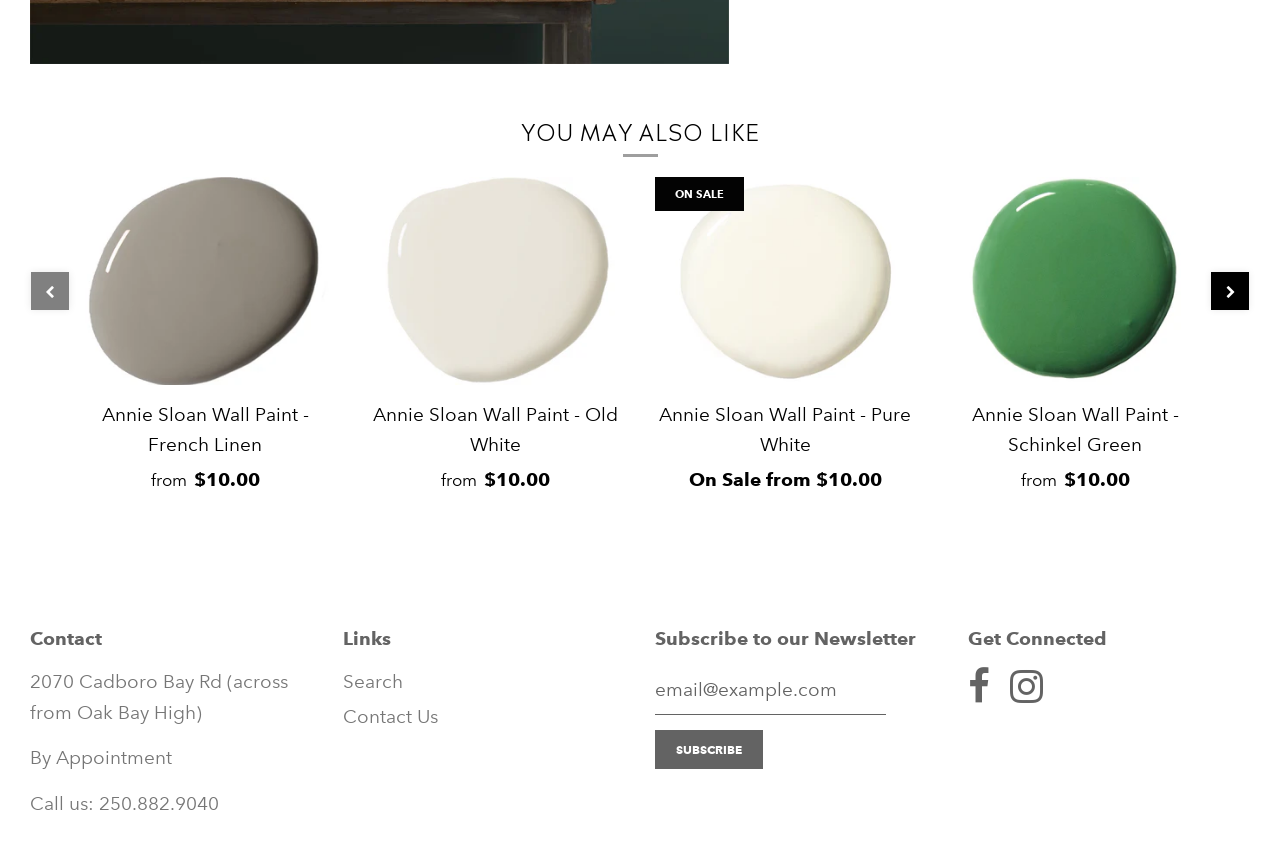From the given element description: "aria-label="email@example.com" name="contact[email]" placeholder="email@example.com"", find the bounding box for the UI element. Provide the coordinates as four float numbers between 0 and 1, in the order [left, top, right, bottom].

[0.512, 0.791, 0.692, 0.847]